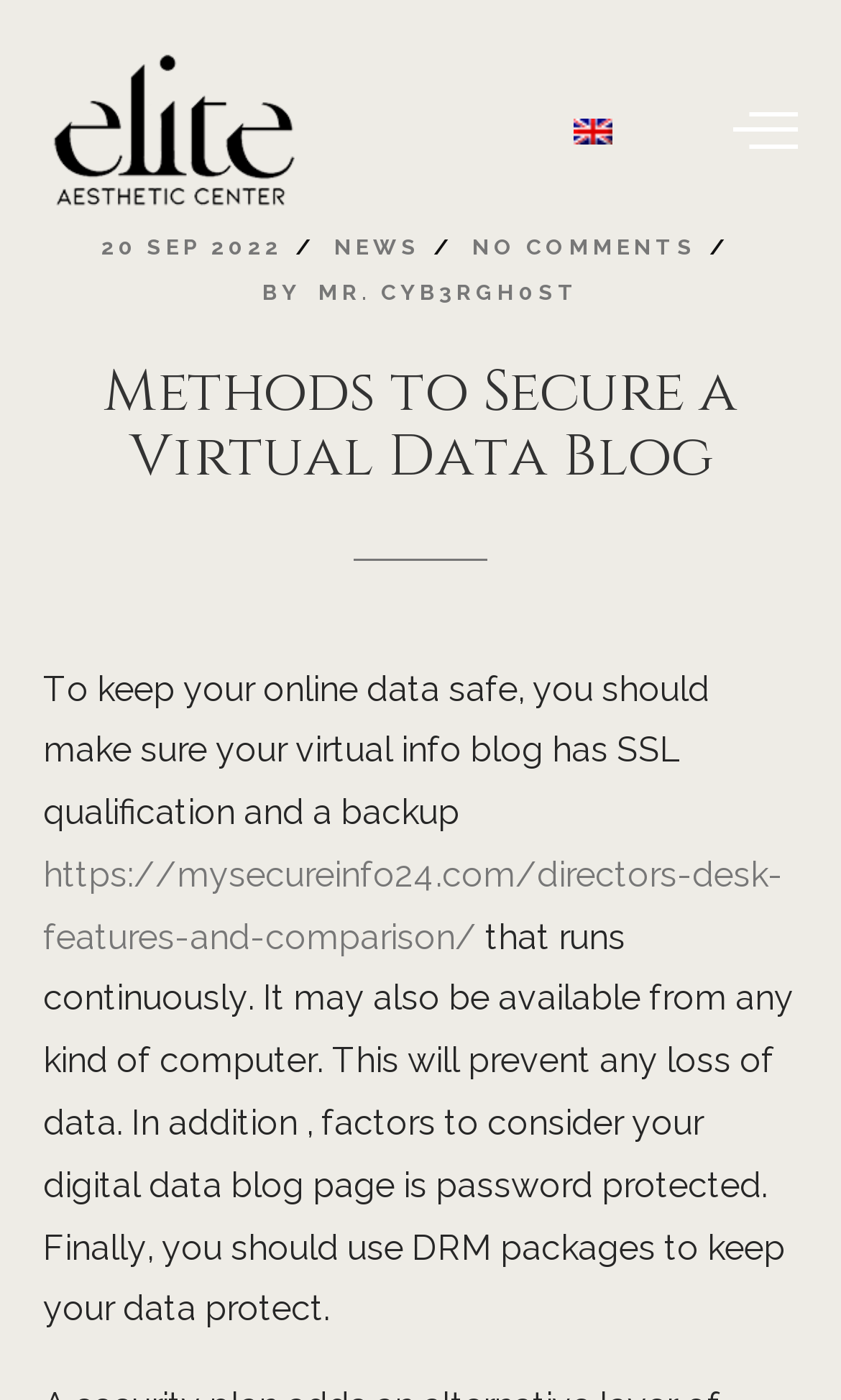Given the content of the image, can you provide a detailed answer to the question?
What is the recommended feature for a virtual info blog?

I found the recommended feature for a virtual info blog by reading the article content which states that 'To keep your online data safe, you should make sure your virtual info blog has SSL qualification'.